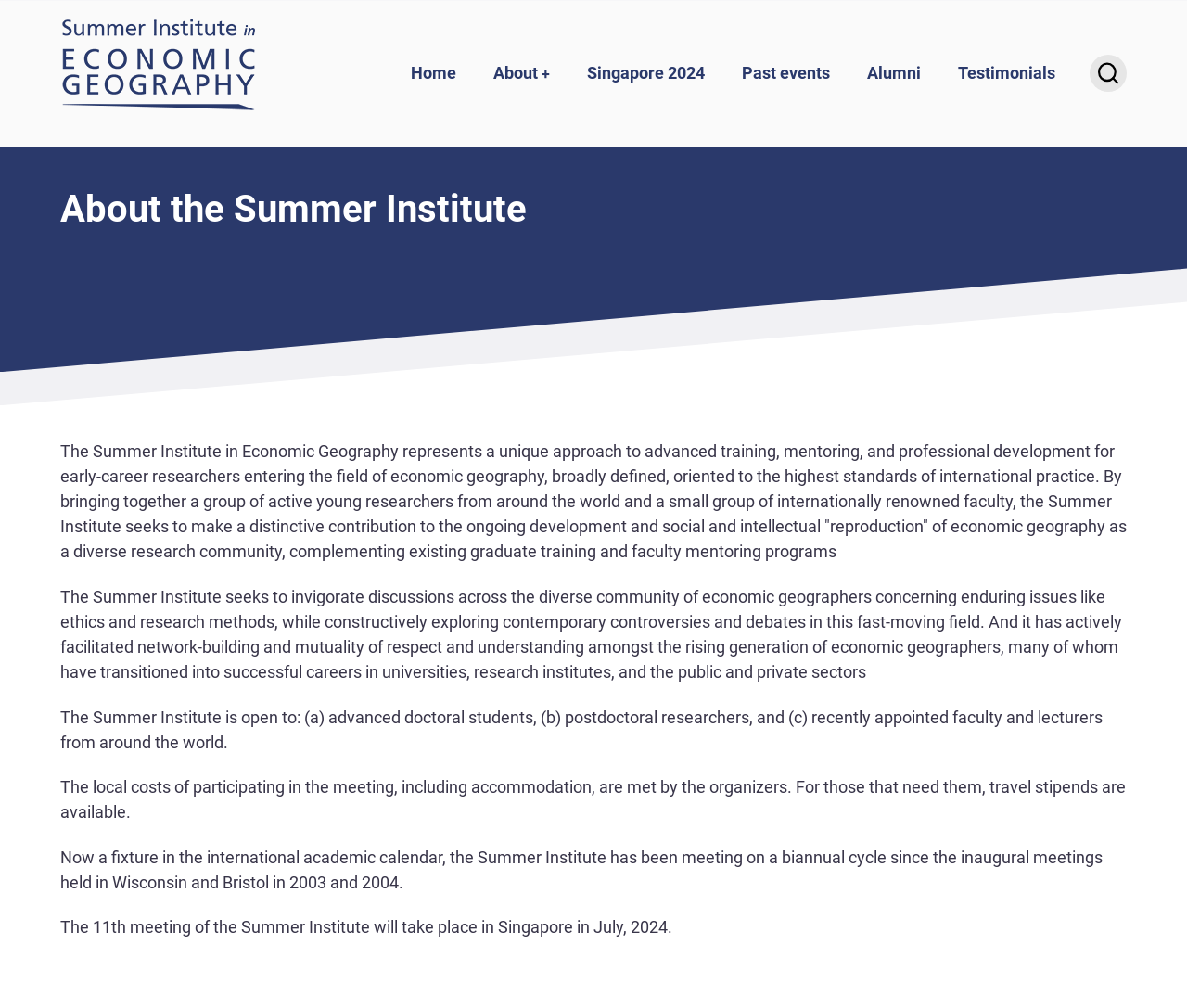Where will the 11th meeting of the Summer Institute take place?
Use the information from the screenshot to give a comprehensive response to the question.

According to the webpage, the 11th meeting of the Summer Institute will take place in Singapore in July, 2024.